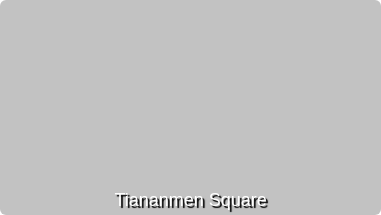What is the National Museum of China located in?
Can you provide an in-depth and detailed response to the question?

According to the caption, the National Museum of China is one of the notable landmarks surrounding the expansive plaza of Tiananmen Square.